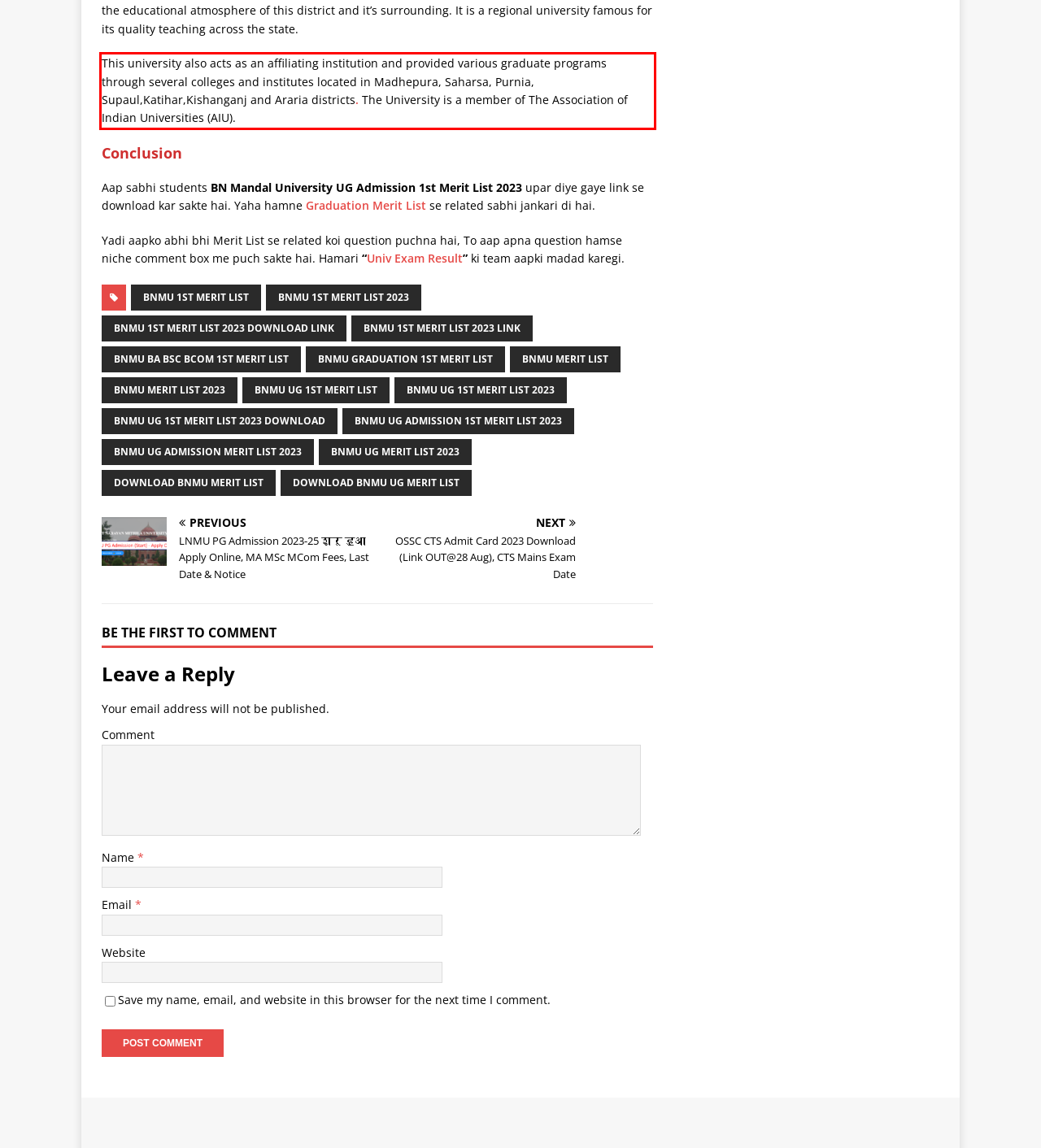Using the provided webpage screenshot, identify and read the text within the red rectangle bounding box.

This university also acts as an affiliating institution and provided various graduate programs through several colleges and institutes located in Madhepura, Saharsa, Purnia, Supaul,Katihar,Kishanganj and Araria districts. The University is a member of The Association of Indian Universities (AIU).